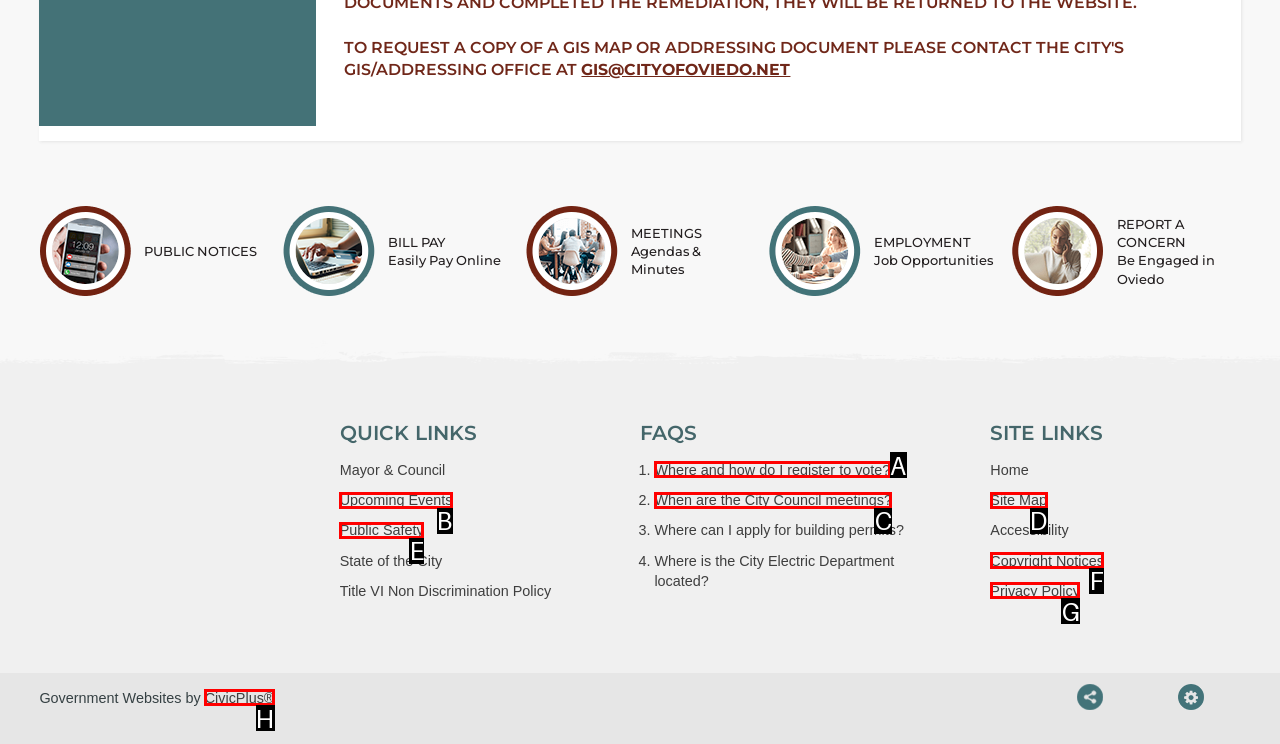Identify the option that best fits this description: DJS & LIVE MUSIC
Answer with the appropriate letter directly.

None